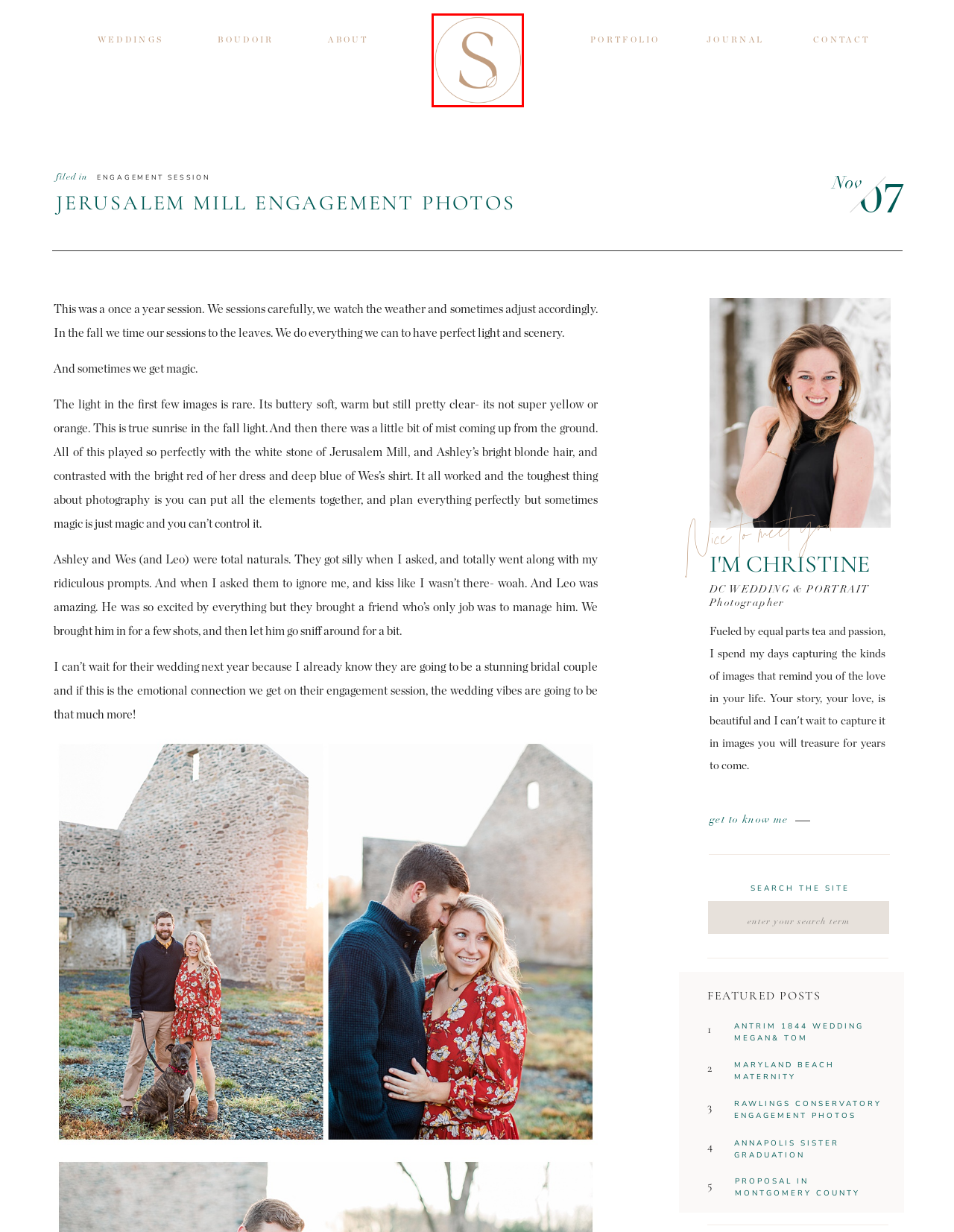Check out the screenshot of a webpage with a red rectangle bounding box. Select the best fitting webpage description that aligns with the new webpage after clicking the element inside the bounding box. Here are the candidates:
A. Engagement Session Archives - blog.silverorchardcreative.com
B. Meet Christine, a Maryland and DC Wedding Photographer
C. Quiet Waters Park Annapolis Engagement Session - blog.silverorchardcreative.com
D. Proposal Archives - blog.silverorchardcreative.com
E. Wedding Photography for Maryland and D.C. couples
F. Silver Orchard Creative : Photography for MD, DC & VA
G. Portraits, senior, engagement, anniversary,  Photography
H. blog.silverorchardcreative.com - DC Wedding and Boudoir Photography

F